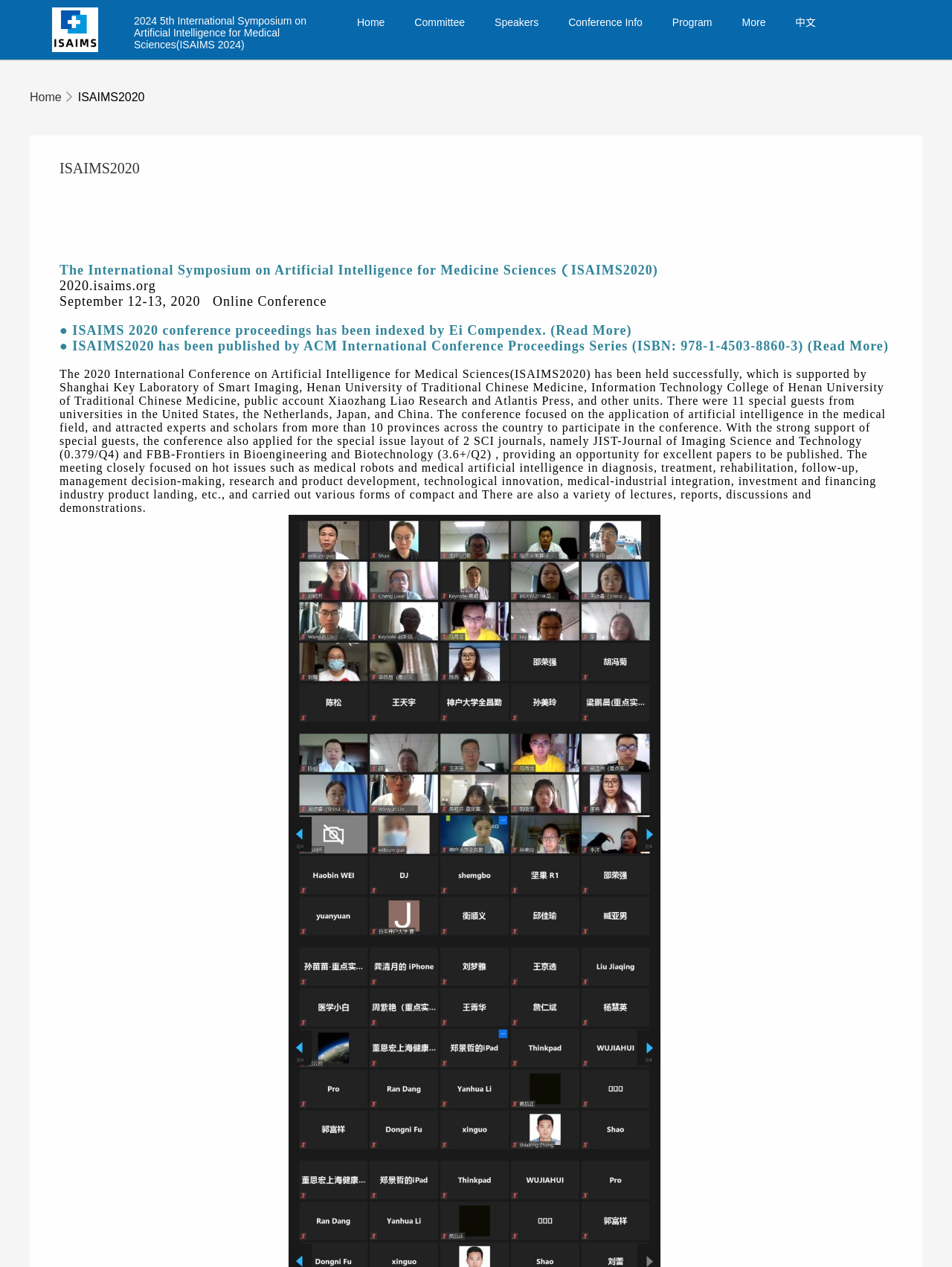Using the given description, provide the bounding box coordinates formatted as (top-left x, top-left y, bottom-right x, bottom-right y), with all values being floating point numbers between 0 and 1. Description: Conference Info

[0.581, 0.0, 0.69, 0.035]